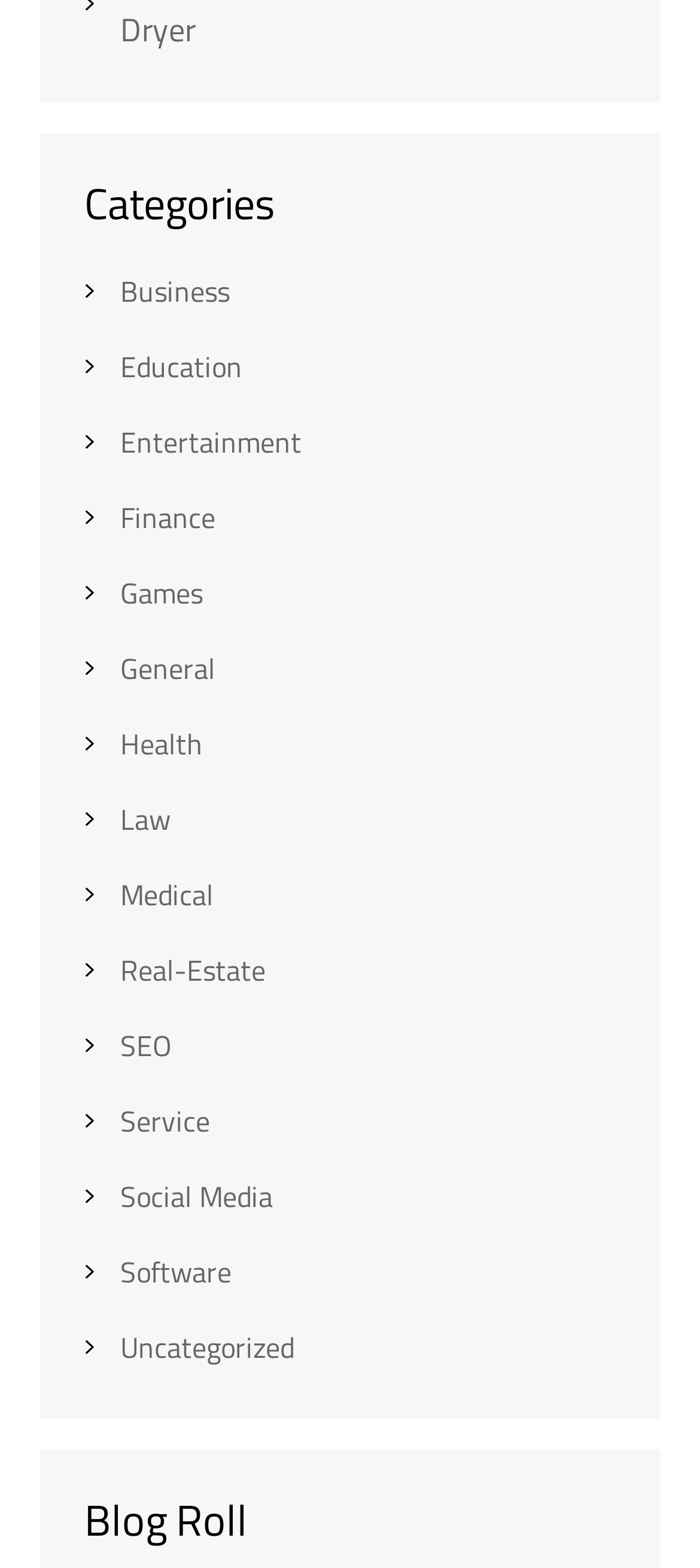Please identify the bounding box coordinates of the clickable element to fulfill the following instruction: "Go to Social Media links". The coordinates should be four float numbers between 0 and 1, i.e., [left, top, right, bottom].

[0.172, 0.749, 0.39, 0.777]